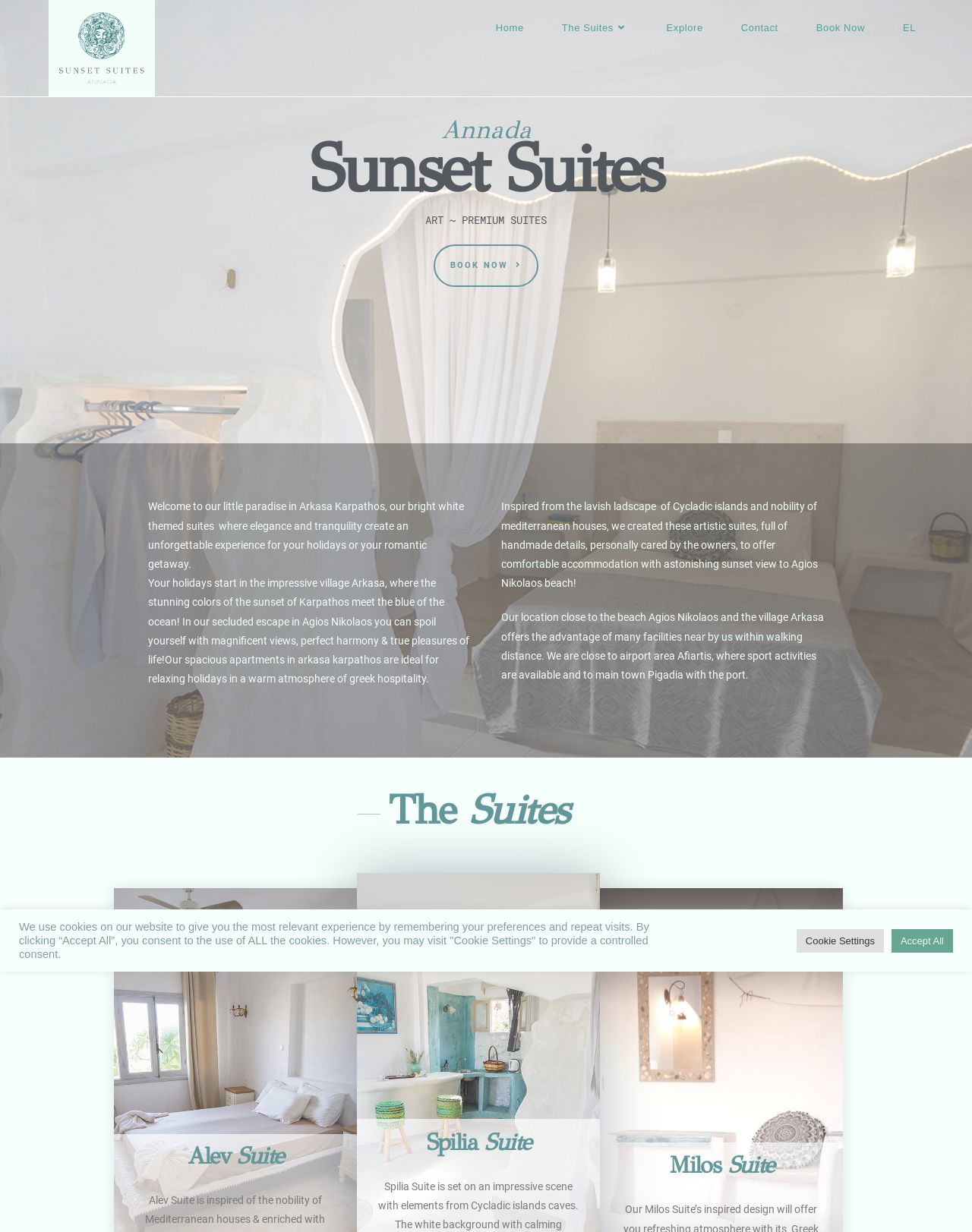Identify the bounding box coordinates of the clickable section necessary to follow the following instruction: "Click the Sunset Suites Annada image". The coordinates should be presented as four float numbers from 0 to 1, i.e., [left, top, right, bottom].

[0.05, 0.0, 0.159, 0.078]